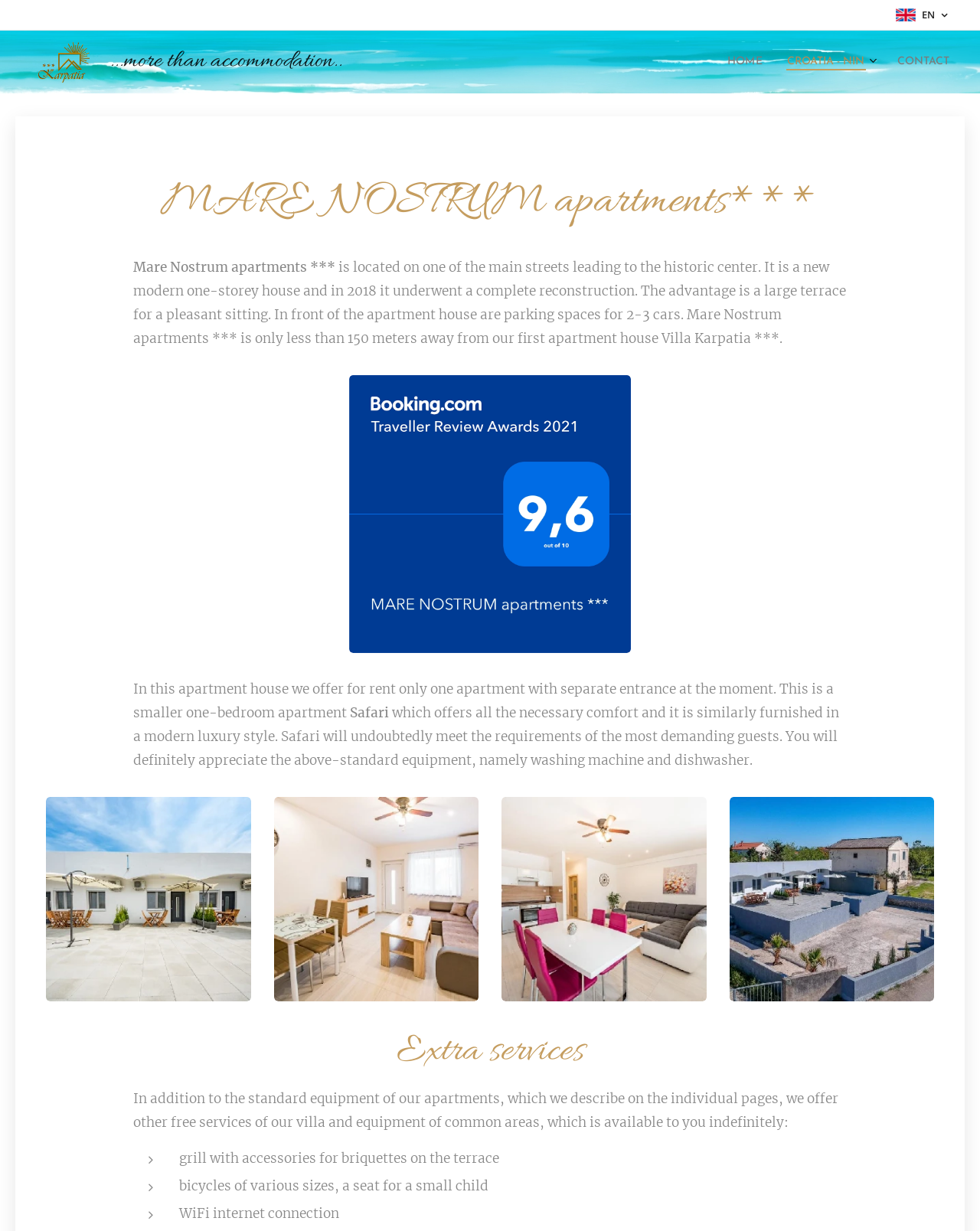Review the image closely and give a comprehensive answer to the question: What is the equipment available in the Safari apartment?

The webpage describes the Safari apartment as having above-standard equipment, namely a washing machine and dishwasher, which will meet the requirements of the most demanding guests.